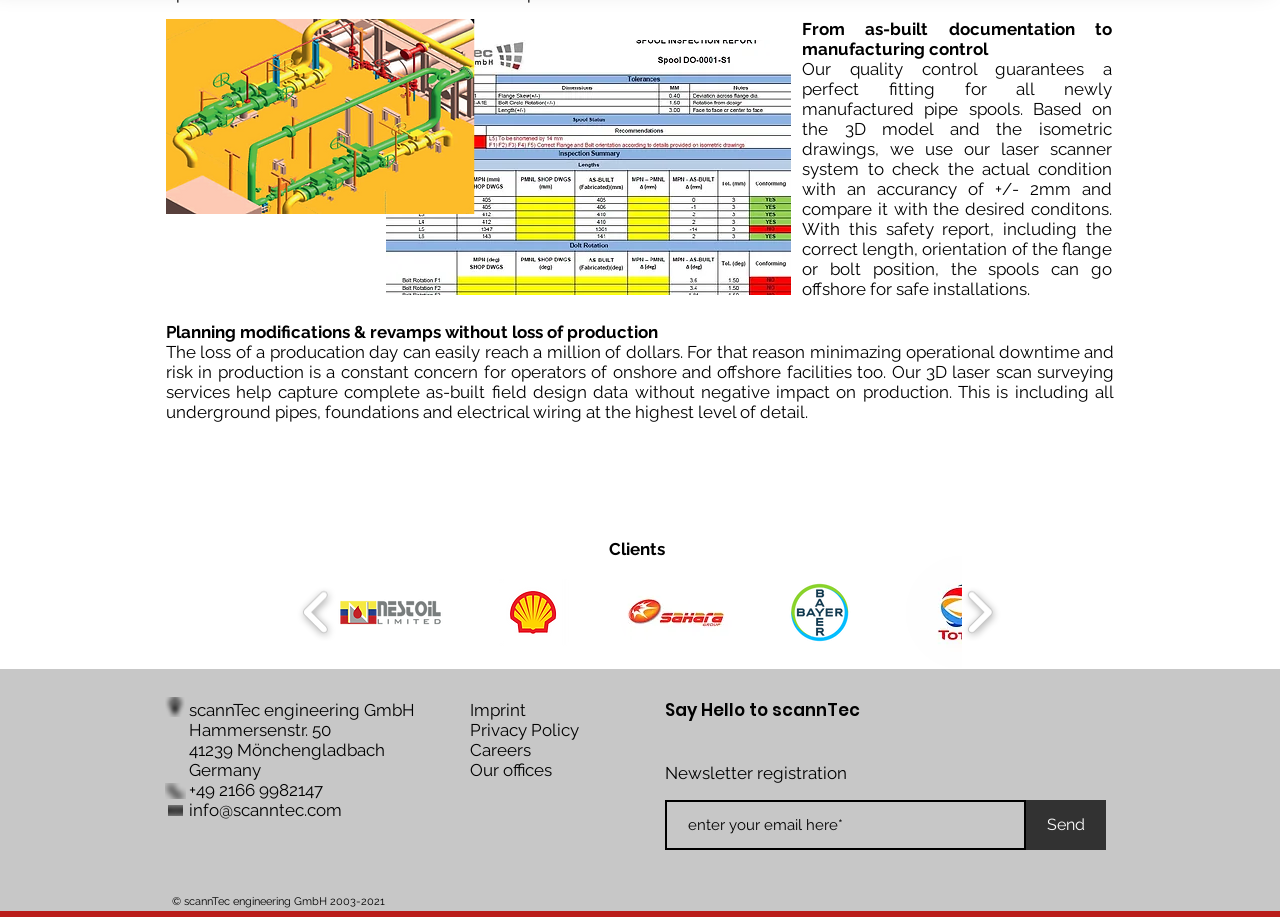Locate the bounding box coordinates of the element you need to click to accomplish the task described by this instruction: "Click the Send button".

[0.802, 0.872, 0.864, 0.927]